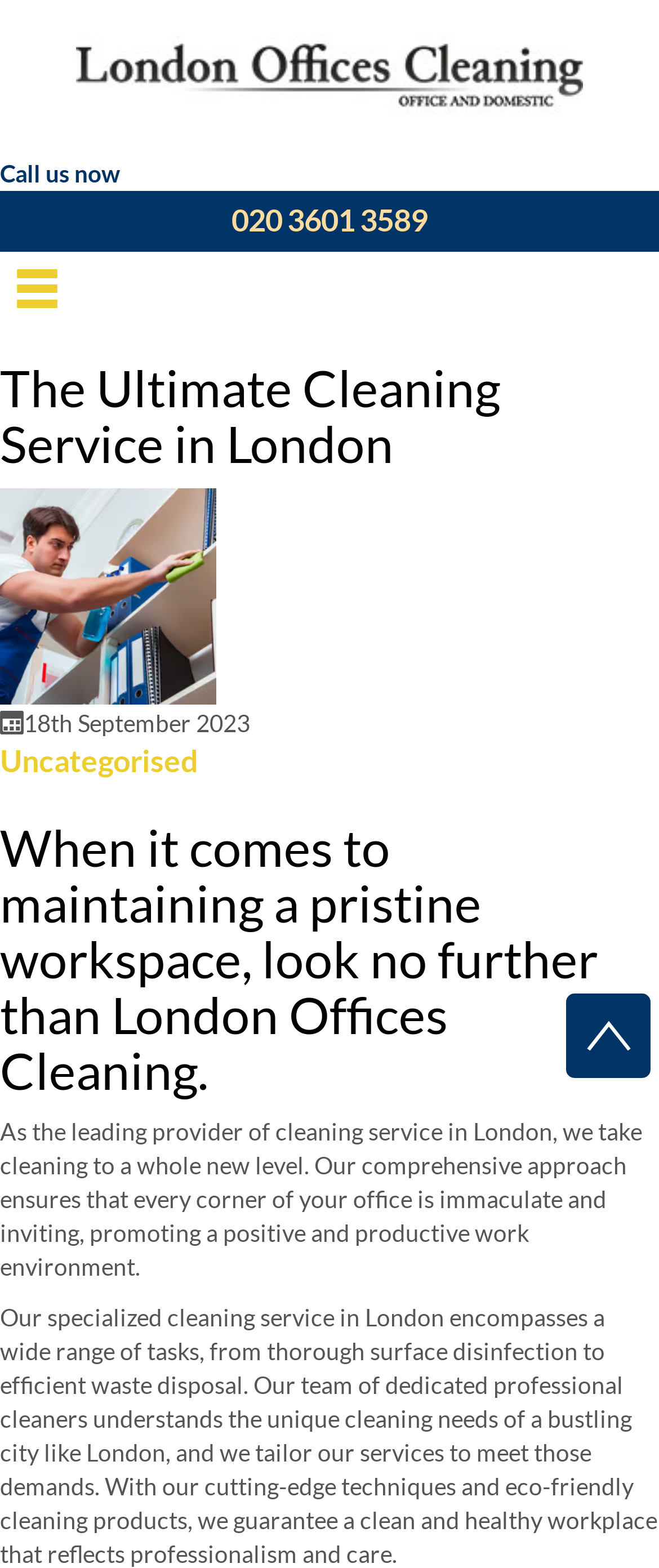Provide a brief response in the form of a single word or phrase:
What is the phone number to call for cleaning services?

020 3601 3589